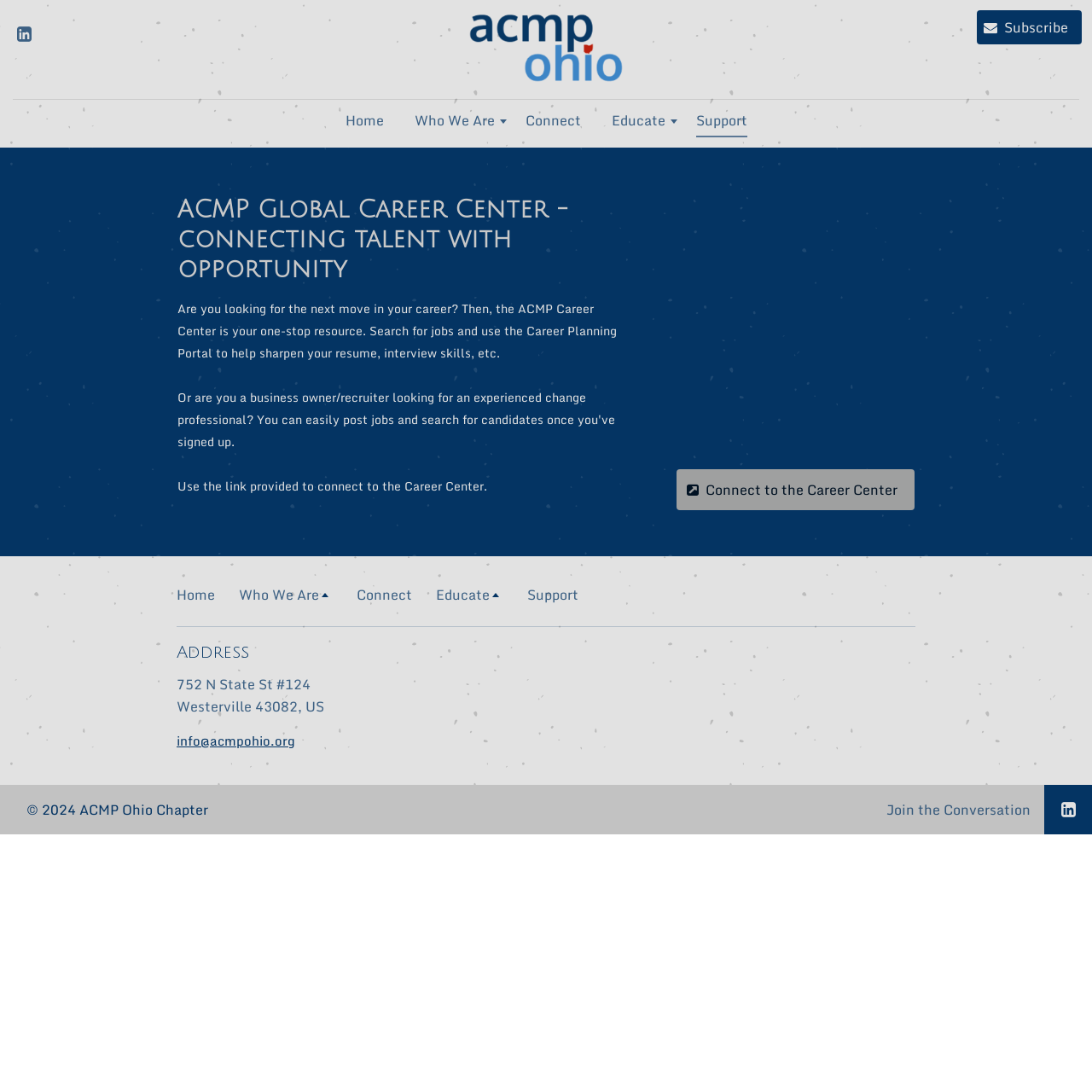Give a detailed overview of the webpage's appearance and contents.

The webpage is titled "Support - Welcome to ACMP Ohio" and appears to be a support page for the ACMP Ohio organization. At the top, there is a header section with an image and several links, including "Home", "Who We Are", "Connect", "Educate", and "Support". Below this, there is a horizontal separator line.

The main content of the page is divided into two sections. On the left, there is a heading that reads "ACMP Global Career Center - connecting talent with opportunity". Below this, there is a paragraph of text that describes the career center and its resources for job seekers and business owners. The text is accompanied by a link to connect to the career center.

On the right side of the page, there is a footer section that contains a set of links, including "Home", "Who We Are", "Connect", "Educate", and "Support", which are likely navigation links. Below this, there is another horizontal separator line.

The footer section also contains the organization's address, including a street address, city, state, and zip code, as well as an email address. Additionally, there is a copyright notice that reads "© 2024 ACMP Ohio Chapter". Finally, there is a call to action to "Join the Conversation" and a link to the organization's LinkedIn page.